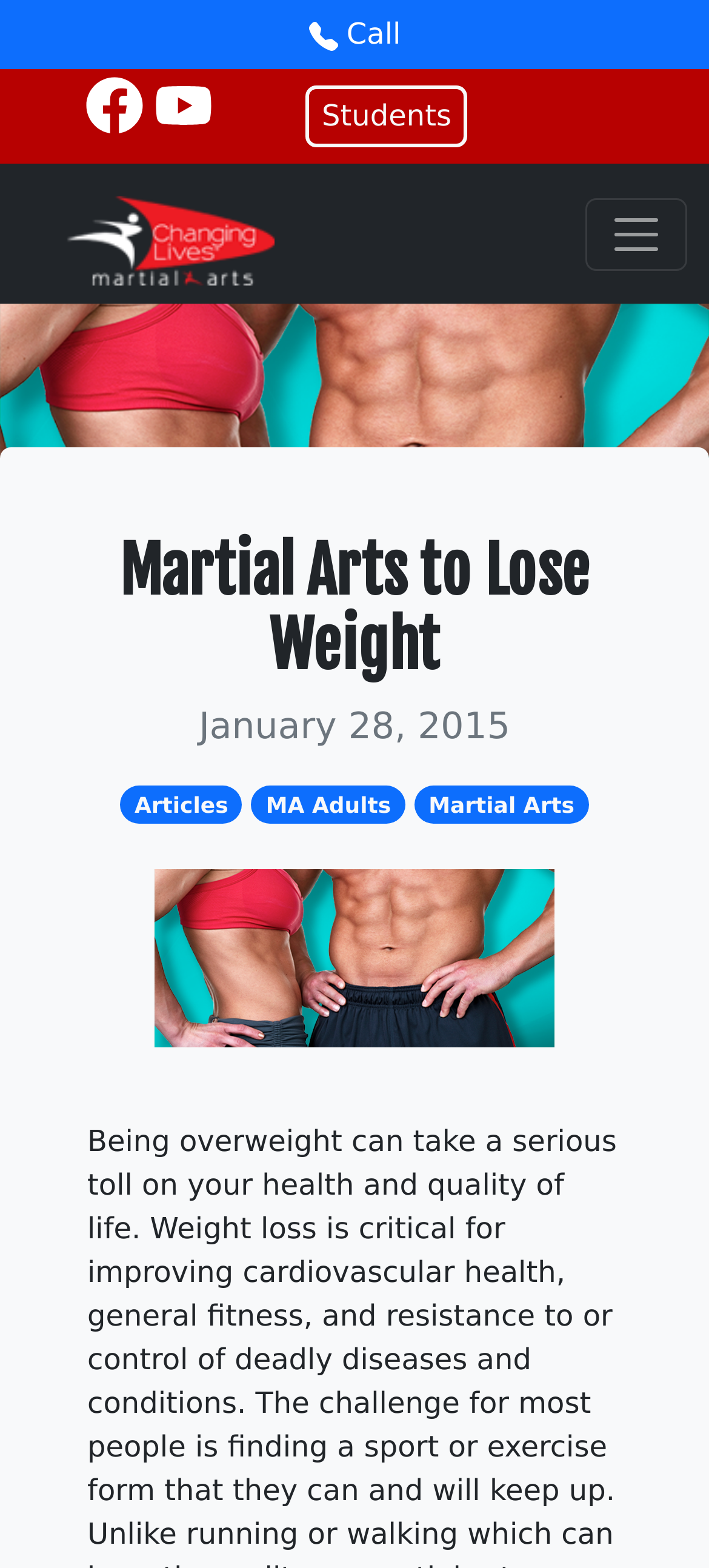How many links are there in the navigation menu? Observe the screenshot and provide a one-word or short phrase answer.

4